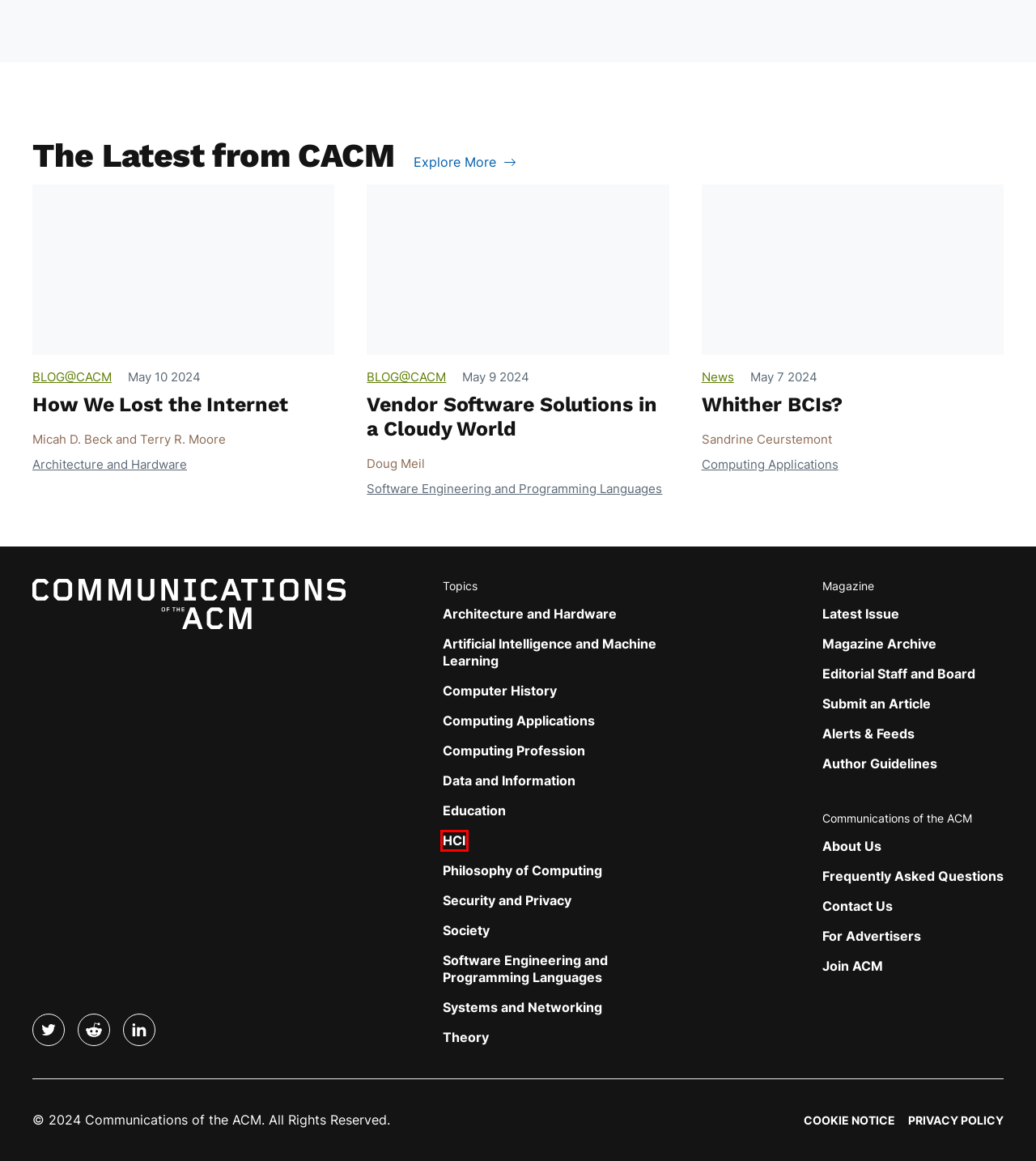You are looking at a screenshot of a webpage with a red bounding box around an element. Determine the best matching webpage description for the new webpage resulting from clicking the element in the red bounding box. Here are the descriptions:
A. Computing Profession – Communications of the ACM
B. Philosophy of Computing – Communications of the ACM
C. News – Communications of the ACM
D. Software Engineering and Programming Languages – Communications of the ACM
E. HCI – Communications of the ACM
F. Whither BCIs? – Communications of the ACM
G. Sandrine Ceurstemont – Communications of the ACM
H. Communications of the ACM

E